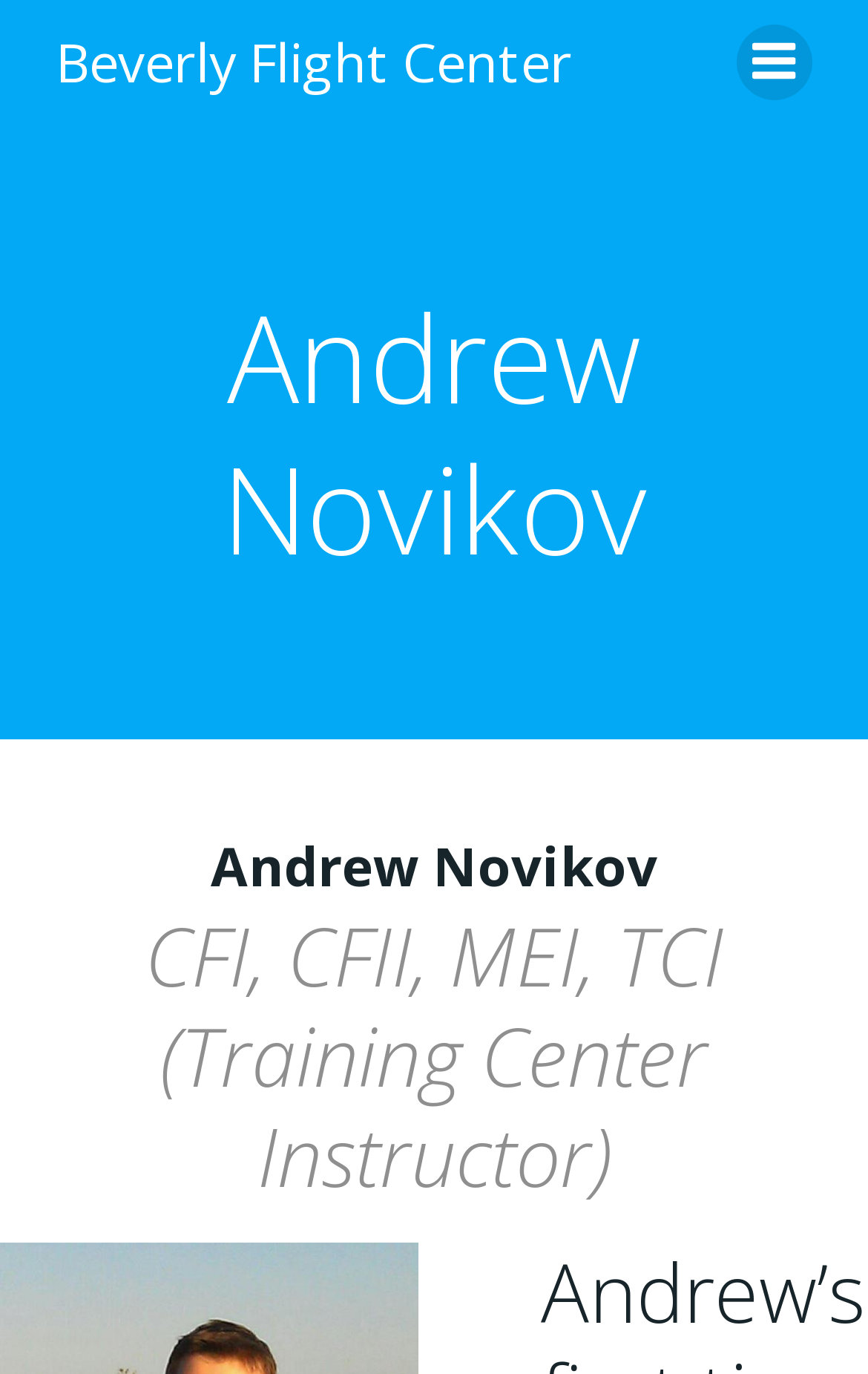Given the element description: "Beverly Flight Center", predict the bounding box coordinates of the UI element it refers to, using four float numbers between 0 and 1, i.e., [left, top, right, bottom].

[0.064, 0.016, 0.659, 0.075]